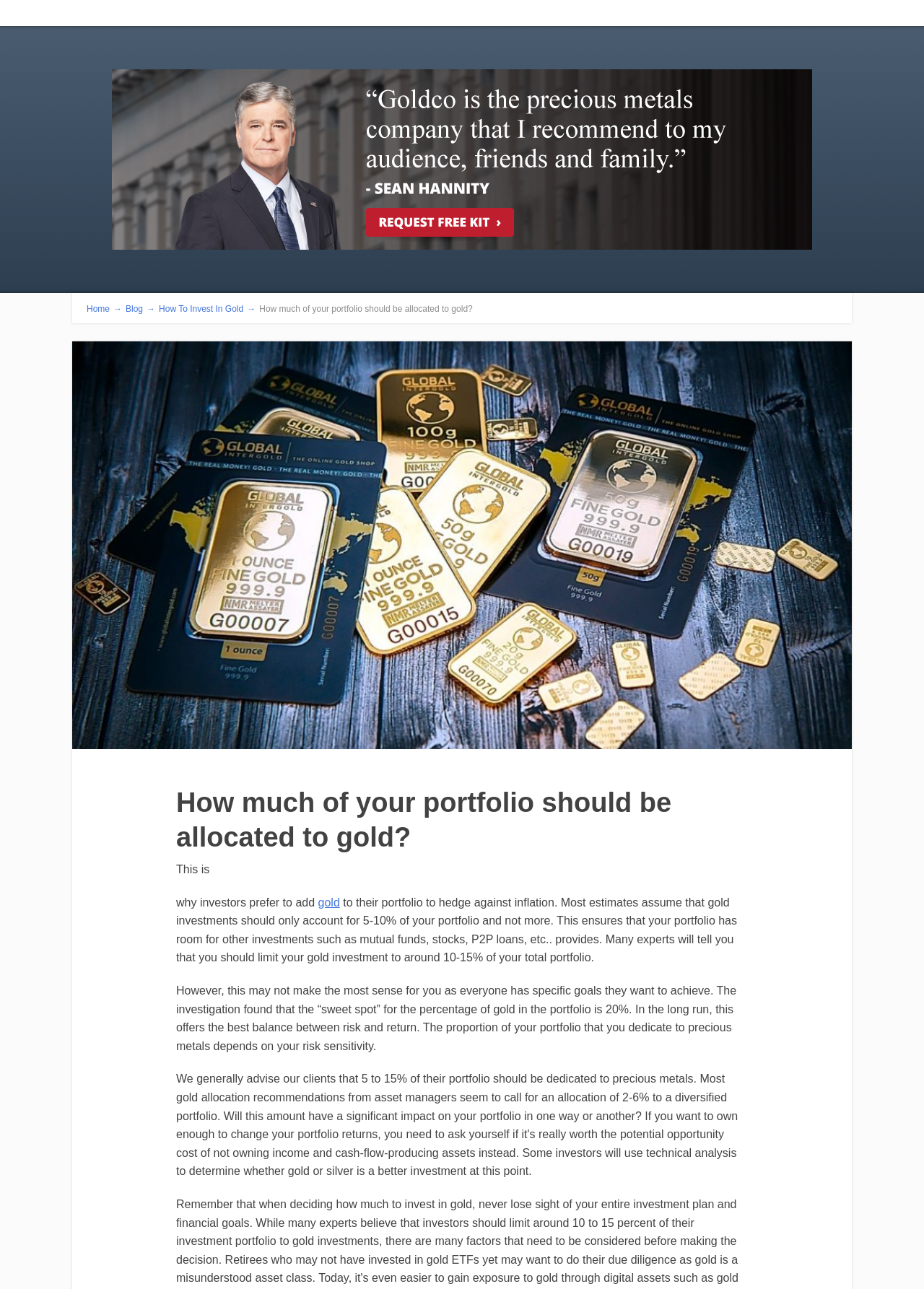Refer to the image and provide an in-depth answer to the question:
What is the 'sweet spot' for the percentage of gold in a portfolio?

According to the investigation mentioned on the webpage, the 'sweet spot' for the percentage of gold in a portfolio is 20%, which offers the best balance between risk and return in the long run.